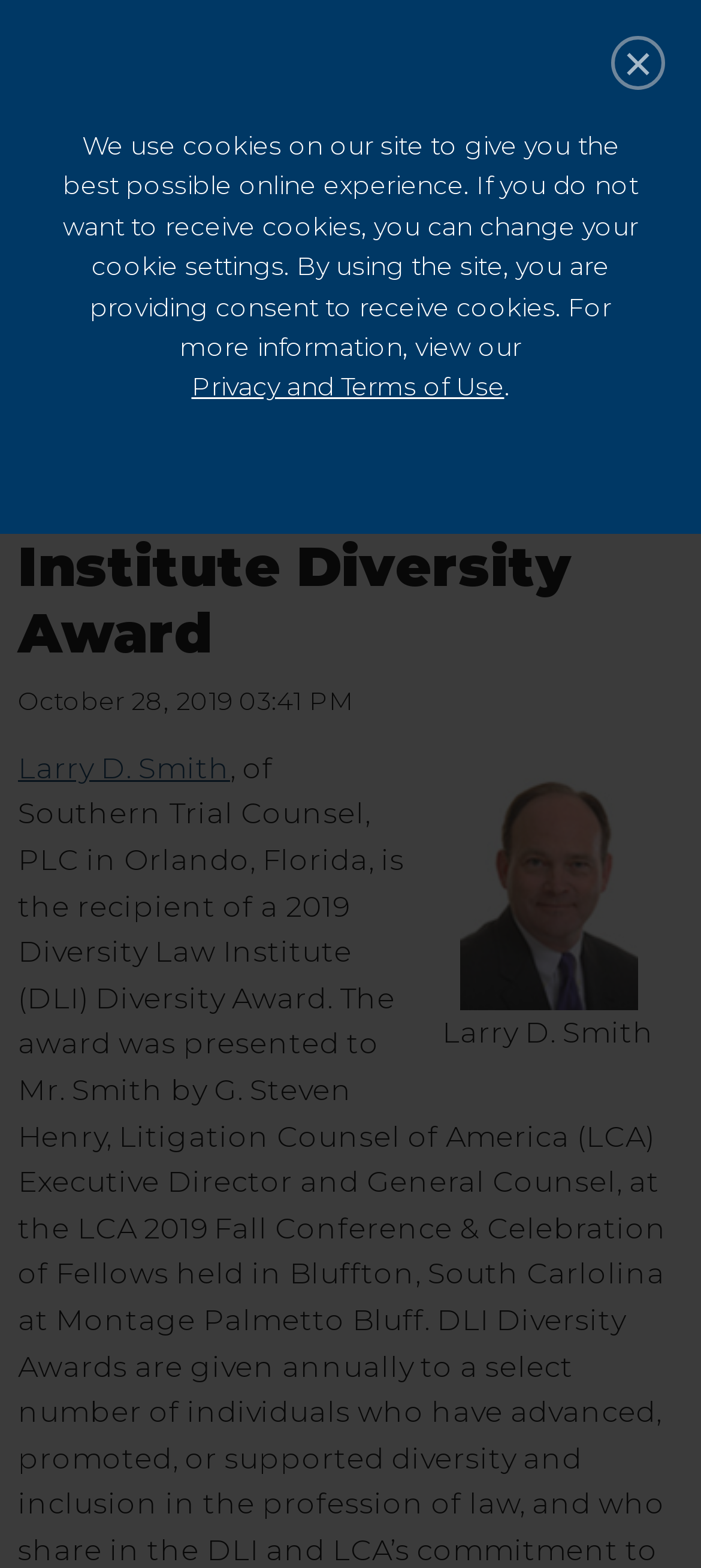Please find and report the primary heading text from the webpage.

Larry D. Smith Receives 2019 Diversity Law Institute Diversity Award